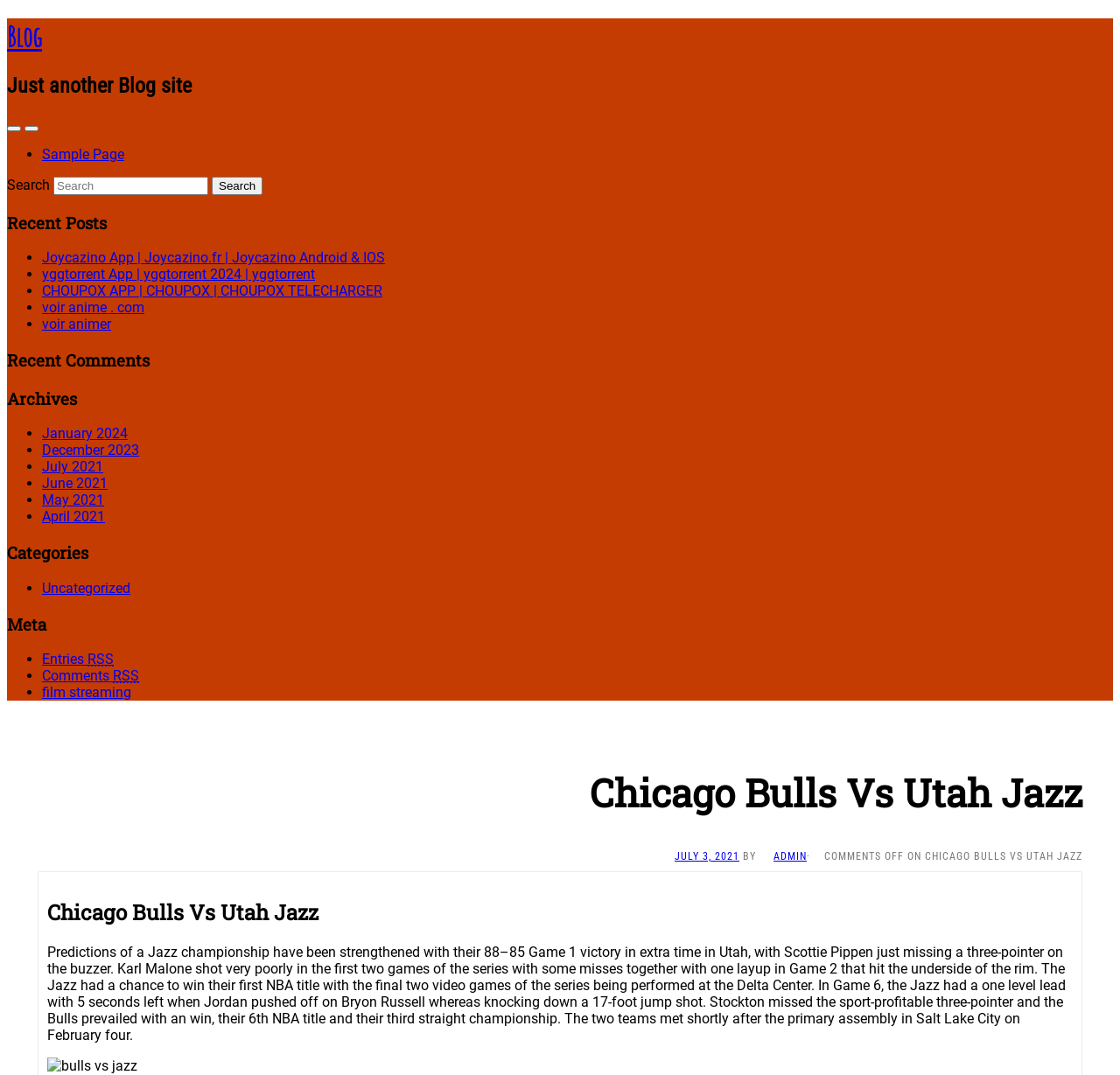Identify the bounding box coordinates of the clickable region required to complete the instruction: "Read the article about Chicago Bulls Vs Utah Jazz". The coordinates should be given as four float numbers within the range of 0 and 1, i.e., [left, top, right, bottom].

[0.042, 0.714, 0.966, 0.802]